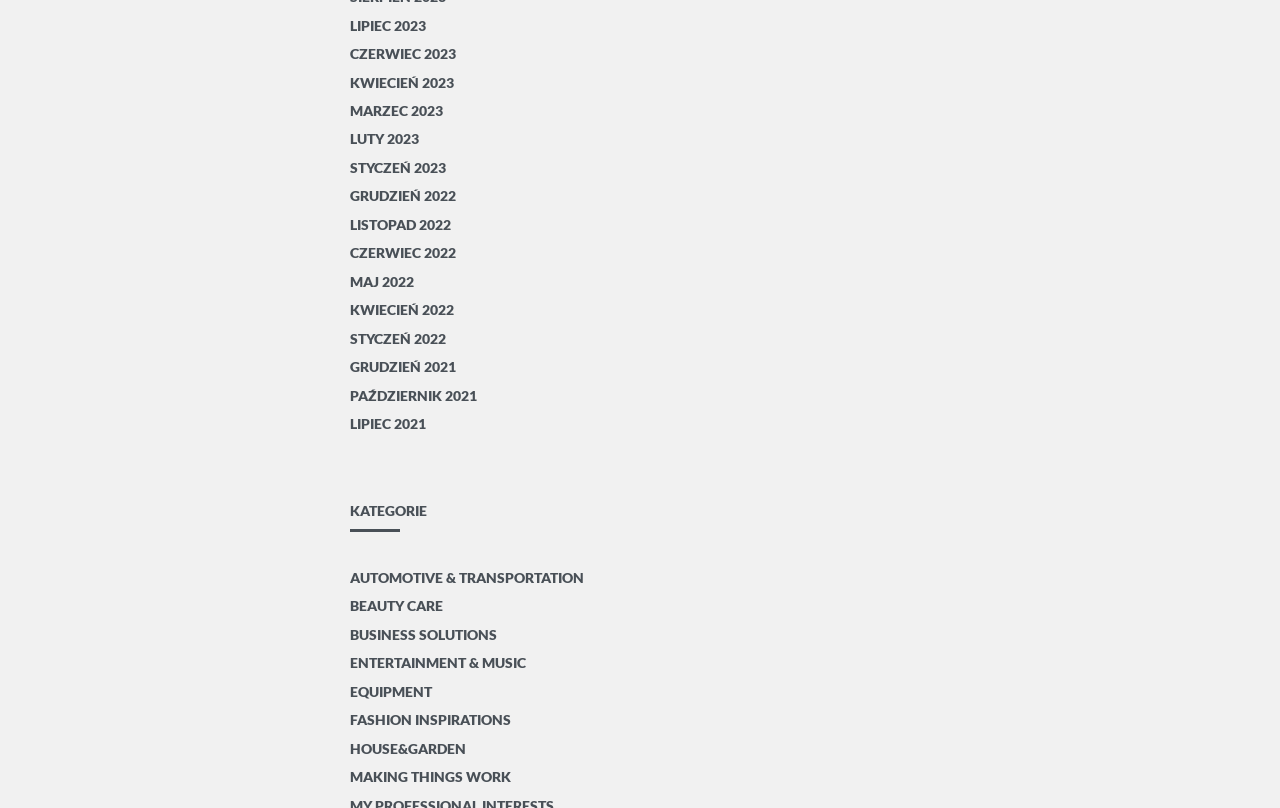Look at the image and give a detailed response to the following question: What is the category above EQUIPMENT?

I looked at the list of categories and found that ENTERTAINMENT & MUSIC is located above EQUIPMENT, based on their y1, y2 coordinates.